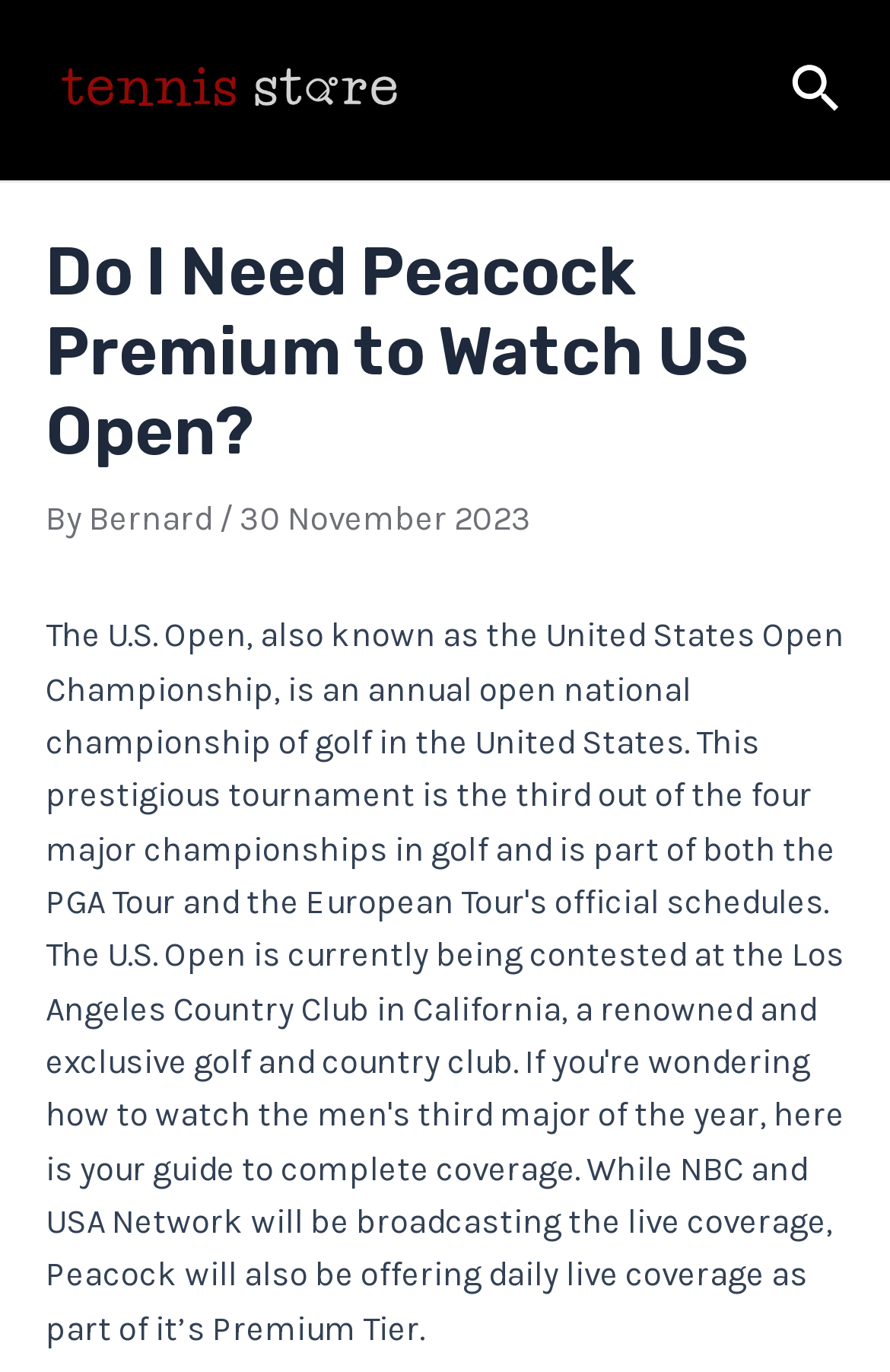Determine the main heading of the webpage and generate its text.

Do I Need Peacock Premium to Watch US Open?